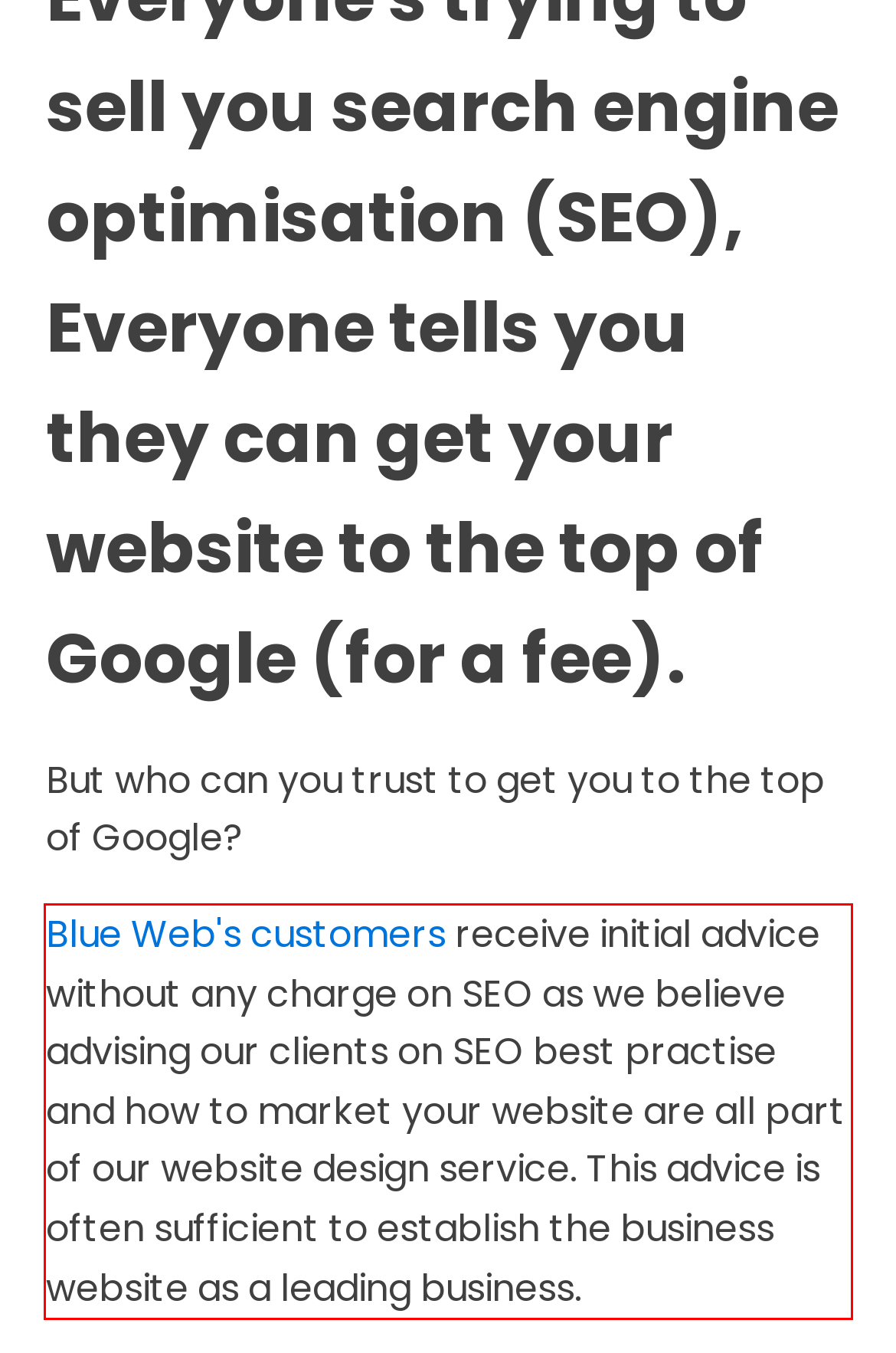In the given screenshot, locate the red bounding box and extract the text content from within it.

Blue Web's customers receive initial advice without any charge on SEO as we believe advising our clients on SEO best practise and how to market your website are all part of our website design service. This advice is often sufficient to establish the business website as a leading business.